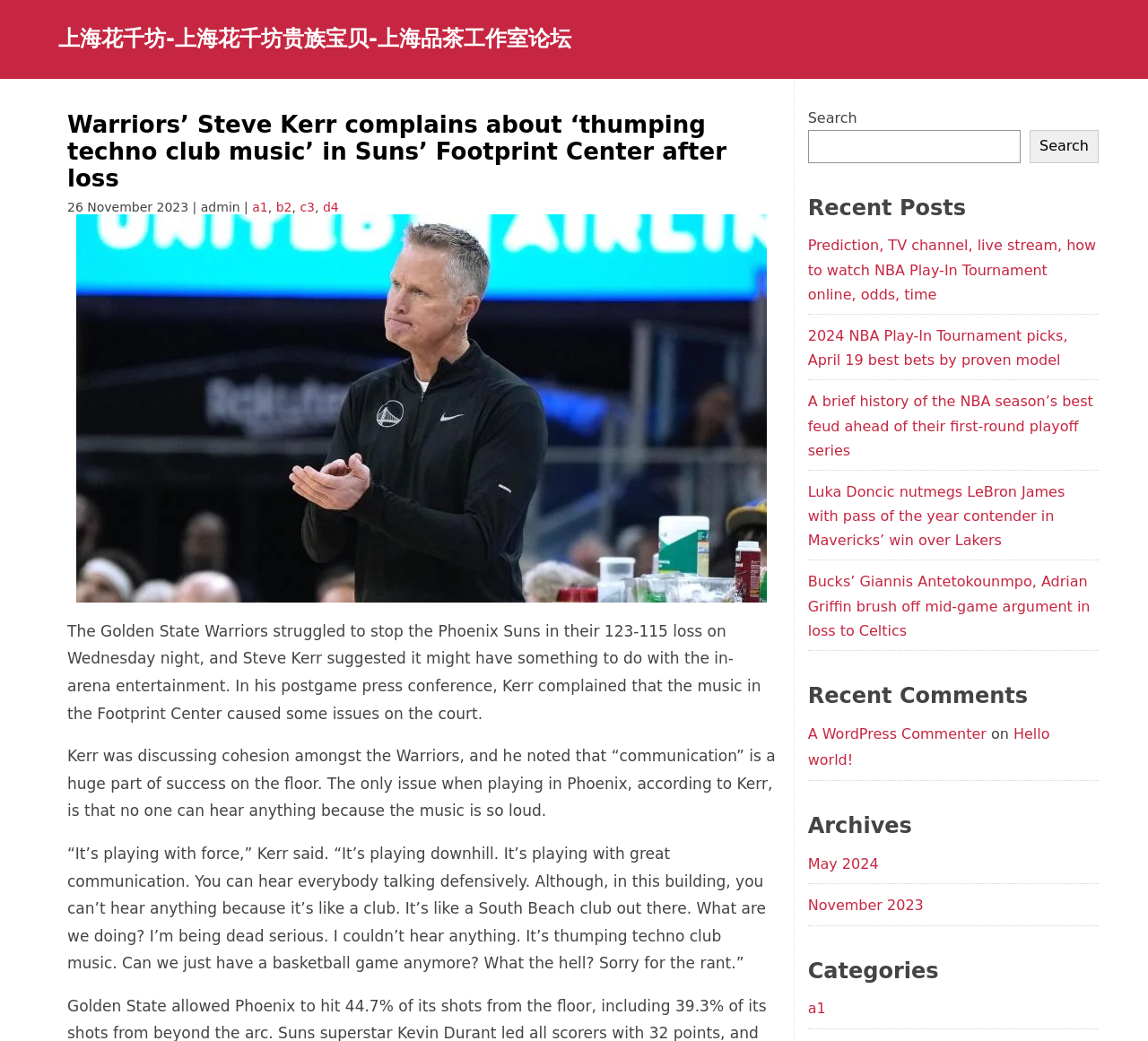Answer the question with a single word or phrase: 
How many links are there in the 'Recent Posts' section?

5